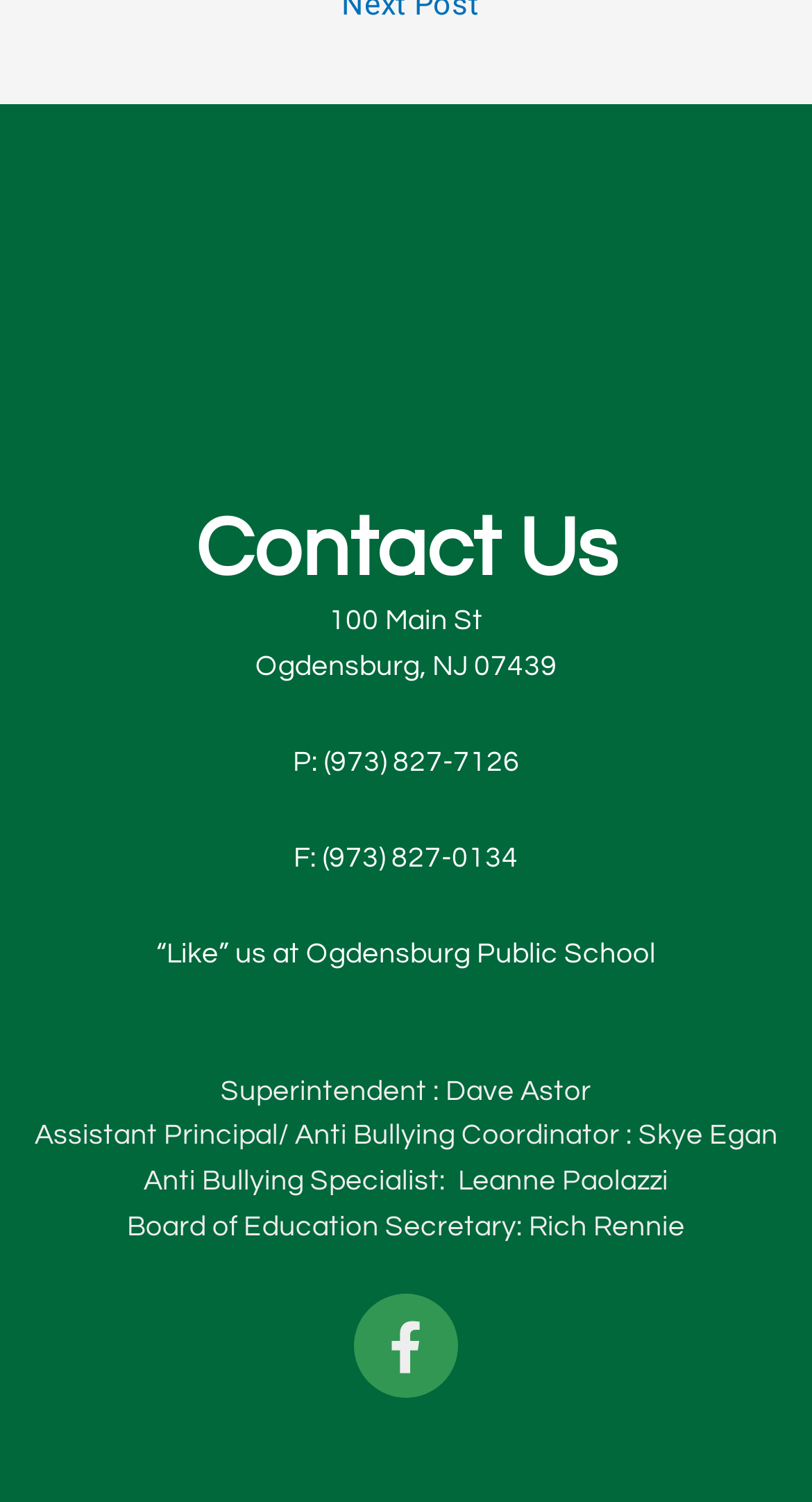Answer in one word or a short phrase: 
Who is the Superintendent of Ogdensburg Public School?

Dave Astor